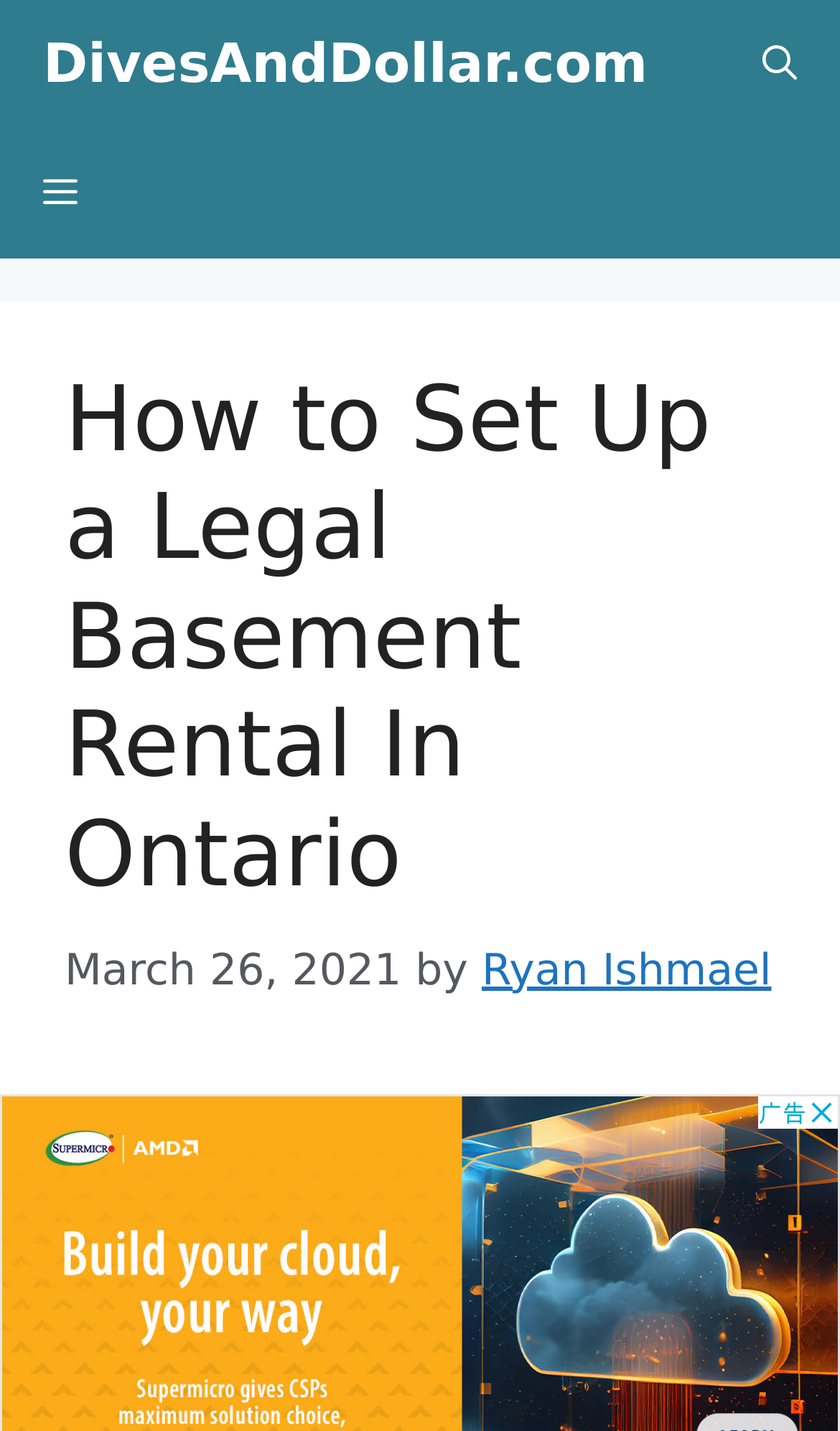Who is the author of the article?
Please use the image to deliver a detailed and complete answer.

I found the author's name by looking at the link element in the header section, which contains the text 'Ryan Ishmael'.